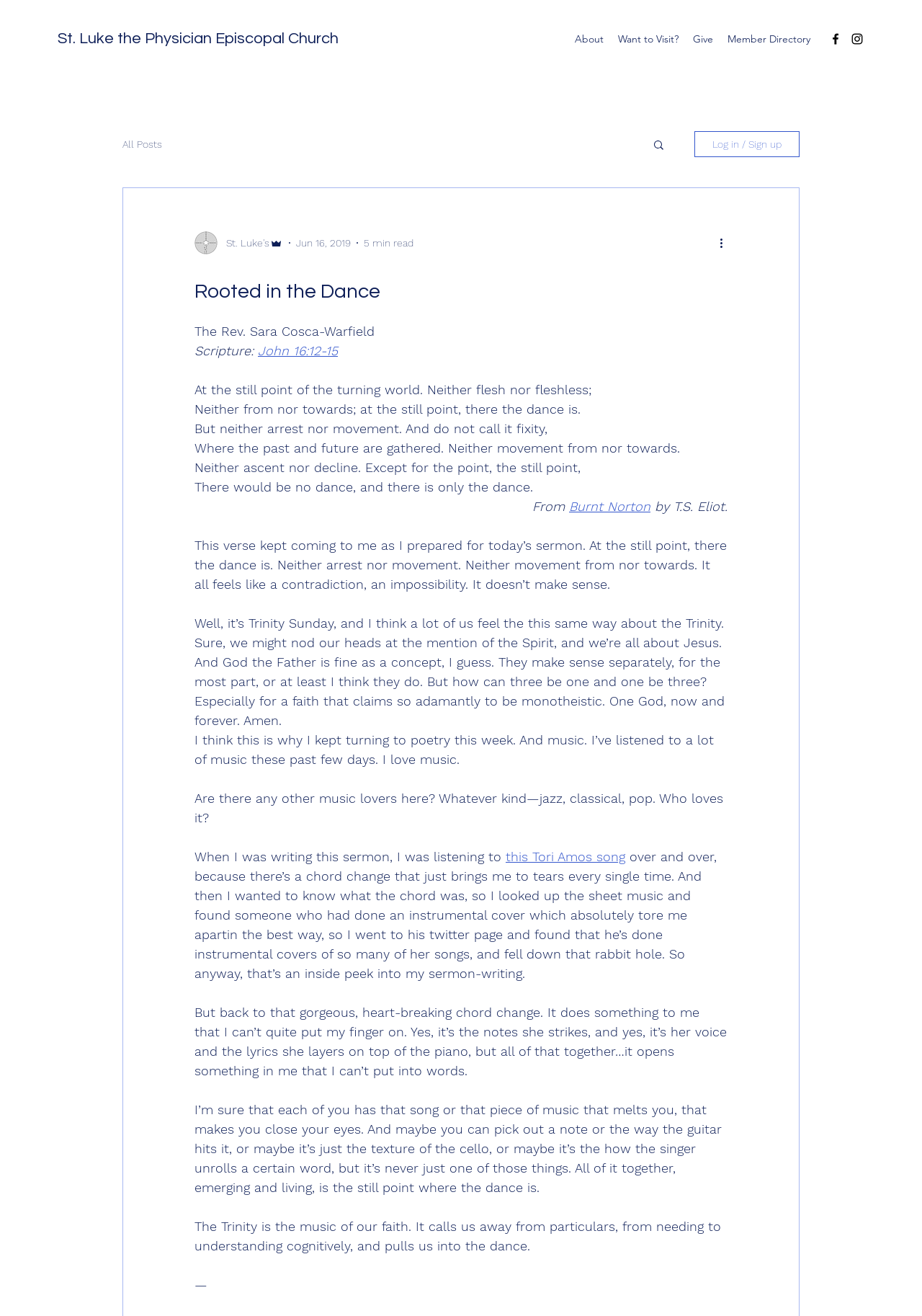What is the name of the church?
Give a one-word or short-phrase answer derived from the screenshot.

St. Luke the Physician Episcopal Church